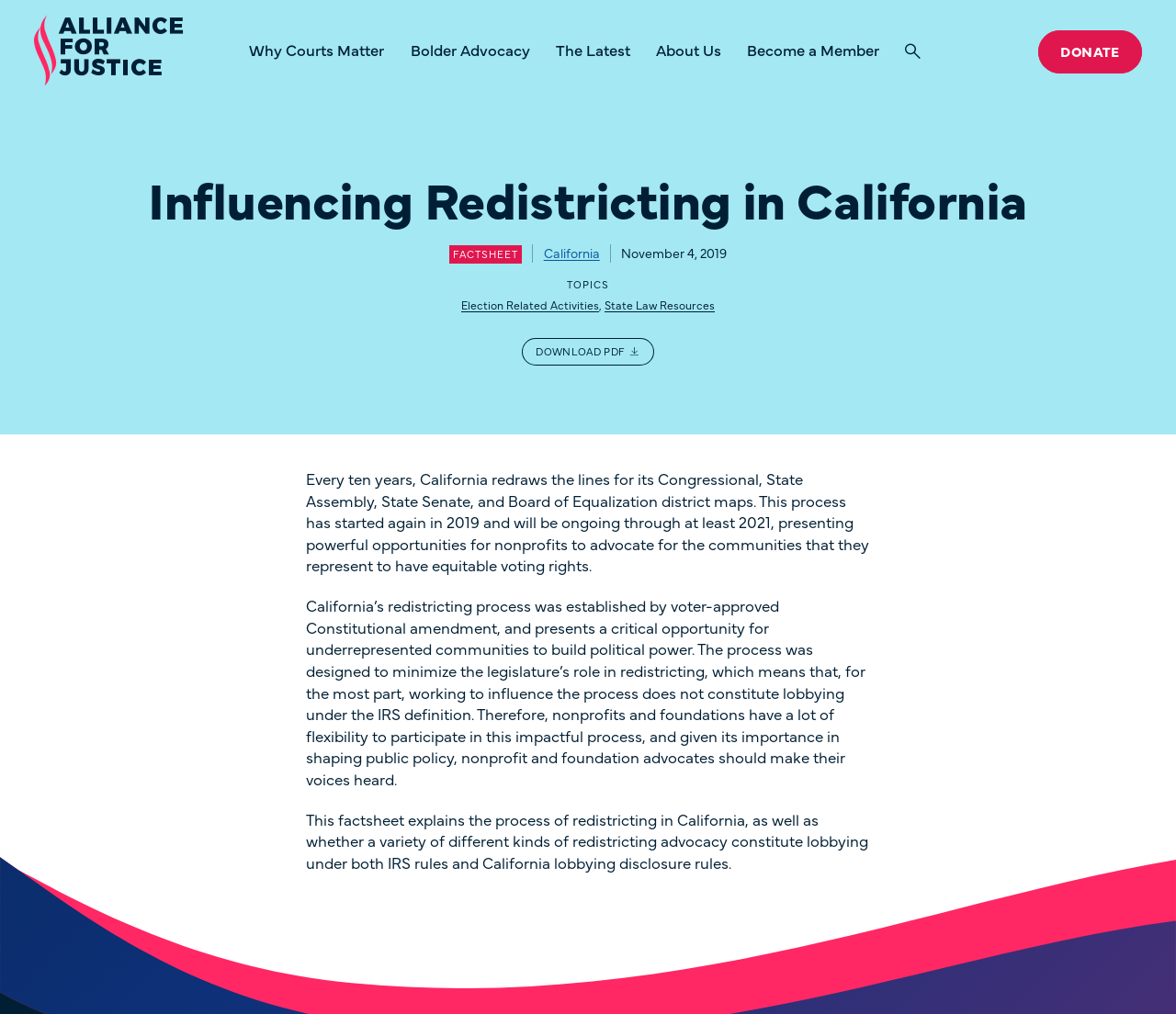Please mark the clickable region by giving the bounding box coordinates needed to complete this instruction: "read about Influencing Redistricting in California".

[0.029, 0.17, 0.971, 0.221]